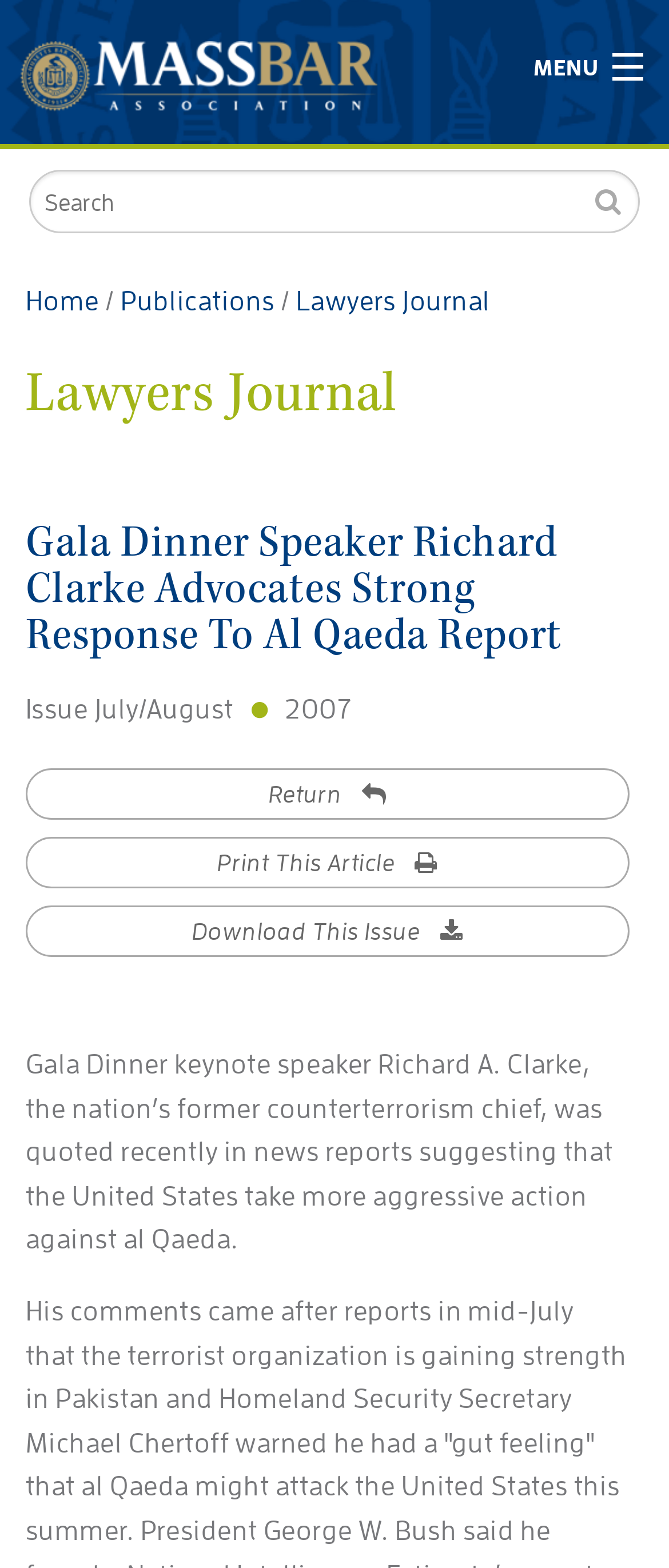Calculate the bounding box coordinates of the UI element given the description: "our forum".

None